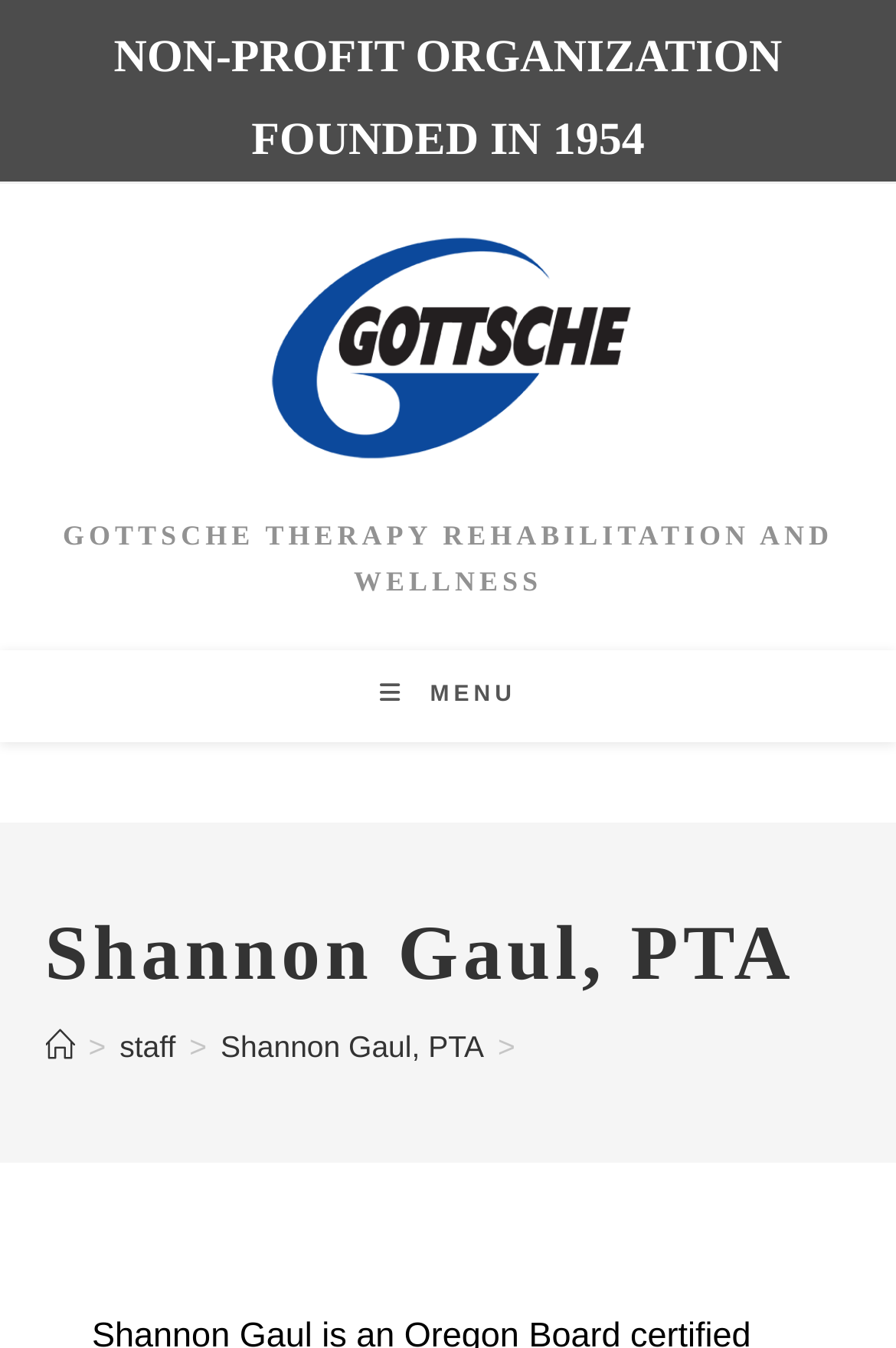How many links are present in the breadcrumbs navigation?
Answer with a single word or short phrase according to what you see in the image.

3